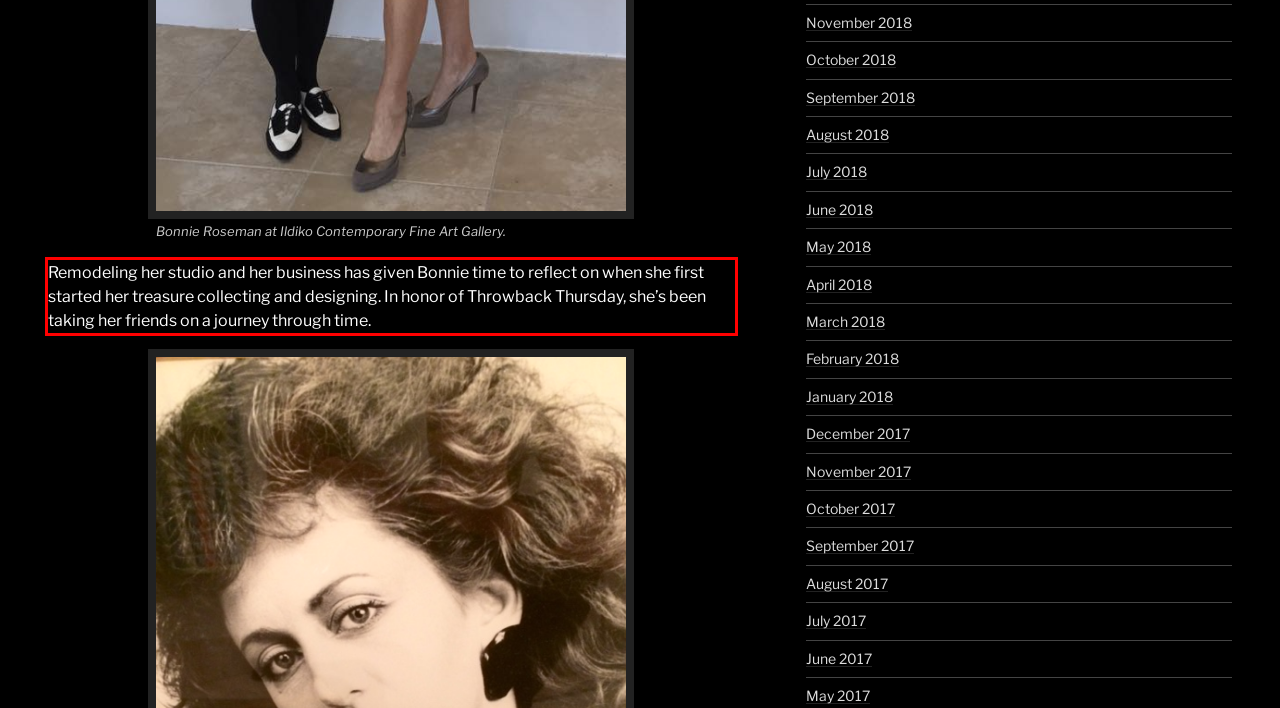You are provided with a screenshot of a webpage containing a red bounding box. Please extract the text enclosed by this red bounding box.

Remodeling her studio and her business has given Bonnie time to reflect on when she first started her treasure collecting and designing. In honor of Throwback Thursday, she’s been taking her friends on a journey through time.